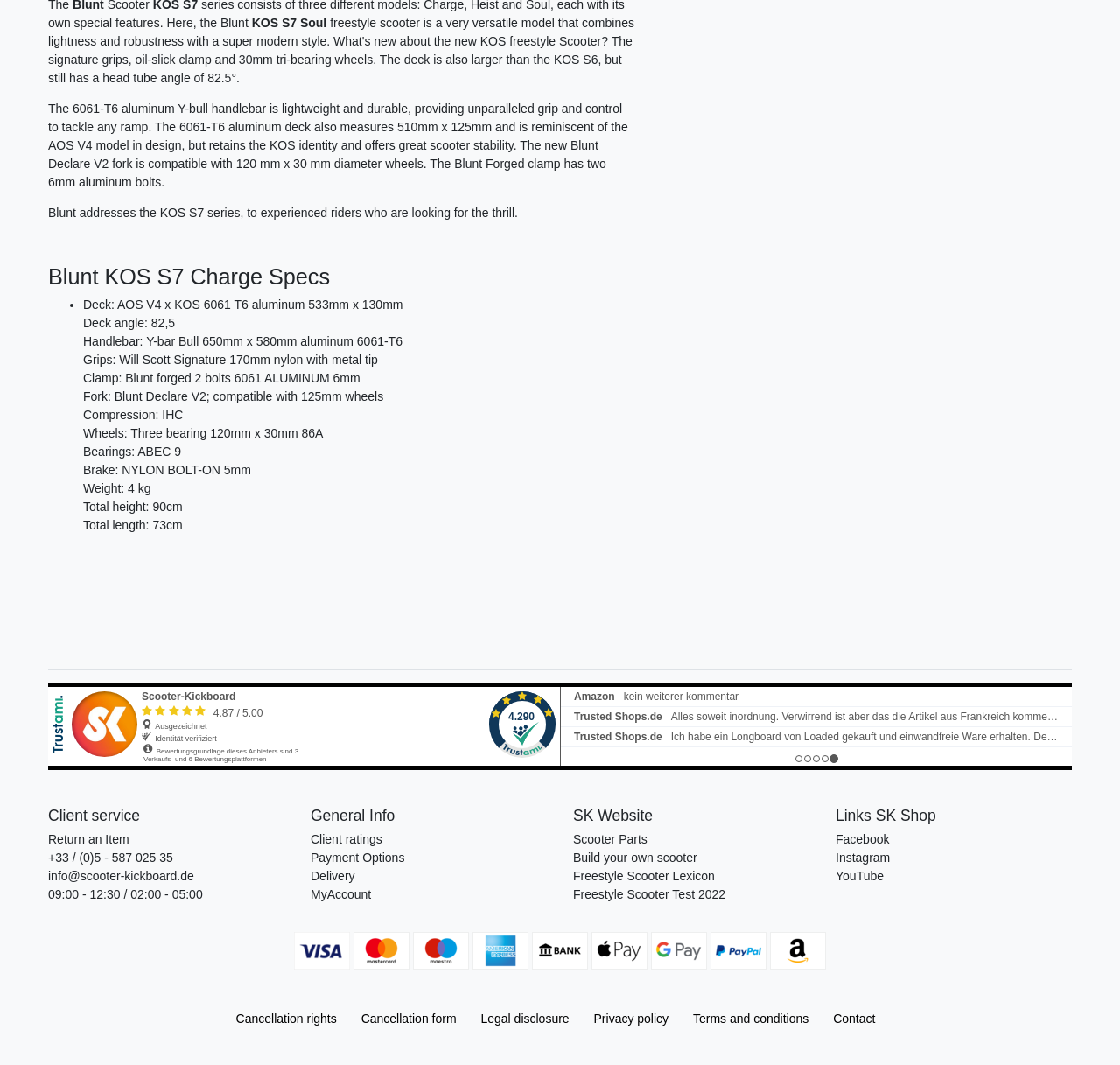Locate the bounding box coordinates of the element that should be clicked to execute the following instruction: "Read the terms and conditions".

[0.613, 0.931, 0.728, 0.983]